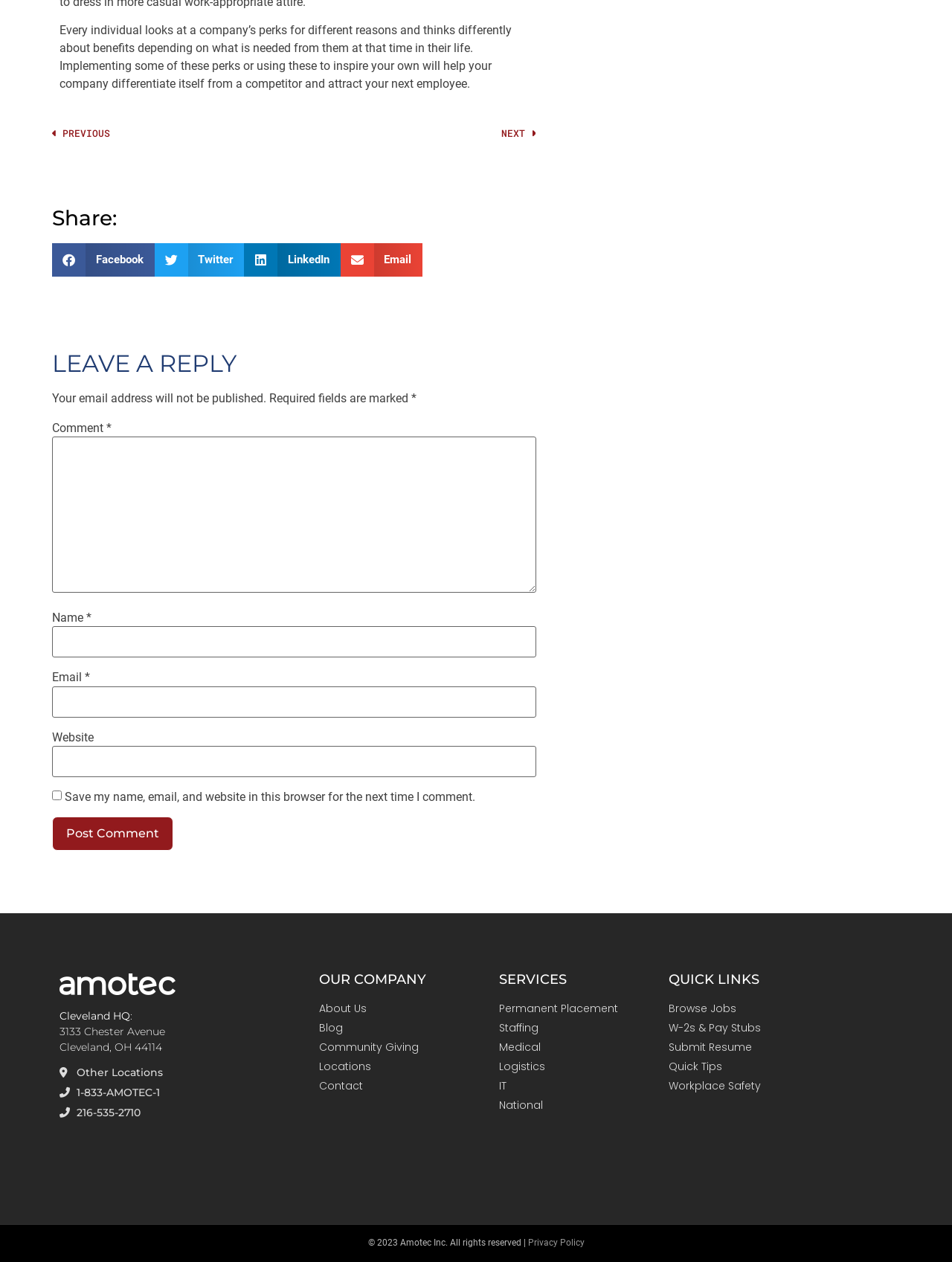Bounding box coordinates are specified in the format (top-left x, top-left y, bottom-right x, bottom-right y). All values are floating point numbers bounded between 0 and 1. Please provide the bounding box coordinate of the region this sentence describes: parent_node: Name * name="author"

[0.055, 0.496, 0.564, 0.521]